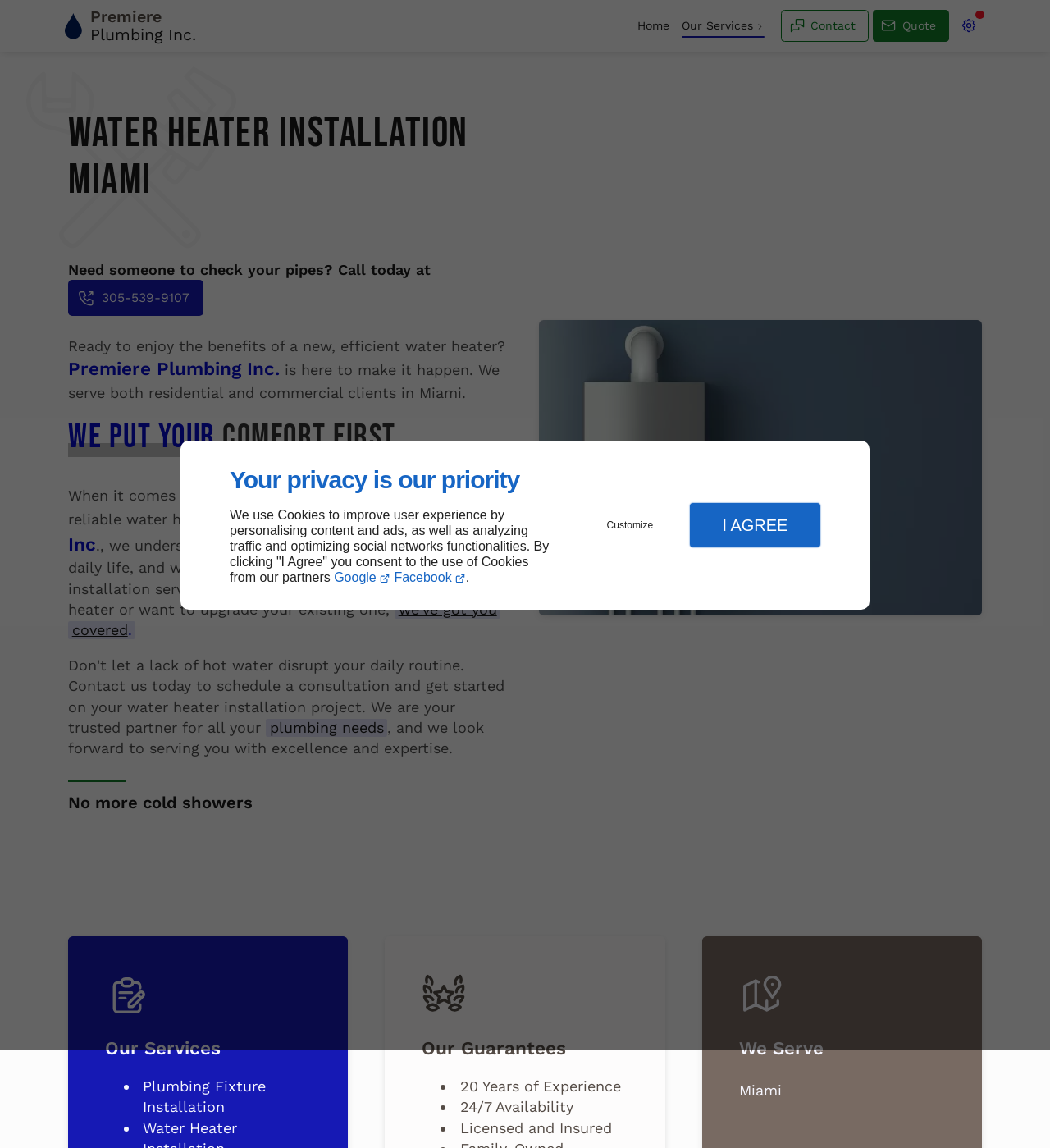Identify the coordinates of the bounding box for the element that must be clicked to accomplish the instruction: "Click the 'Contact' button".

[0.744, 0.008, 0.827, 0.037]